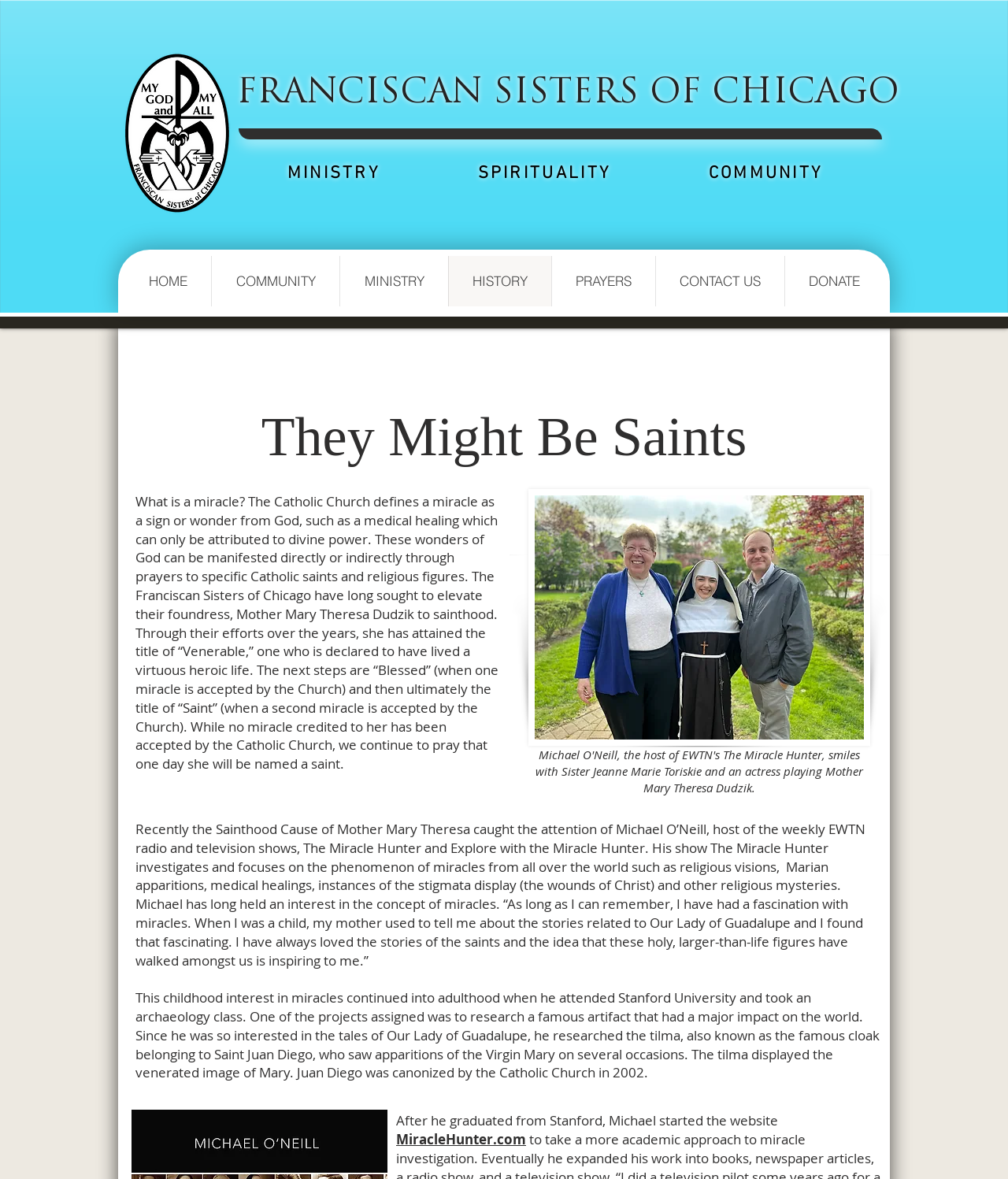Please find the bounding box coordinates of the element that needs to be clicked to perform the following instruction: "Navigate to the HOME page". The bounding box coordinates should be four float numbers between 0 and 1, represented as [left, top, right, bottom].

[0.123, 0.217, 0.209, 0.26]